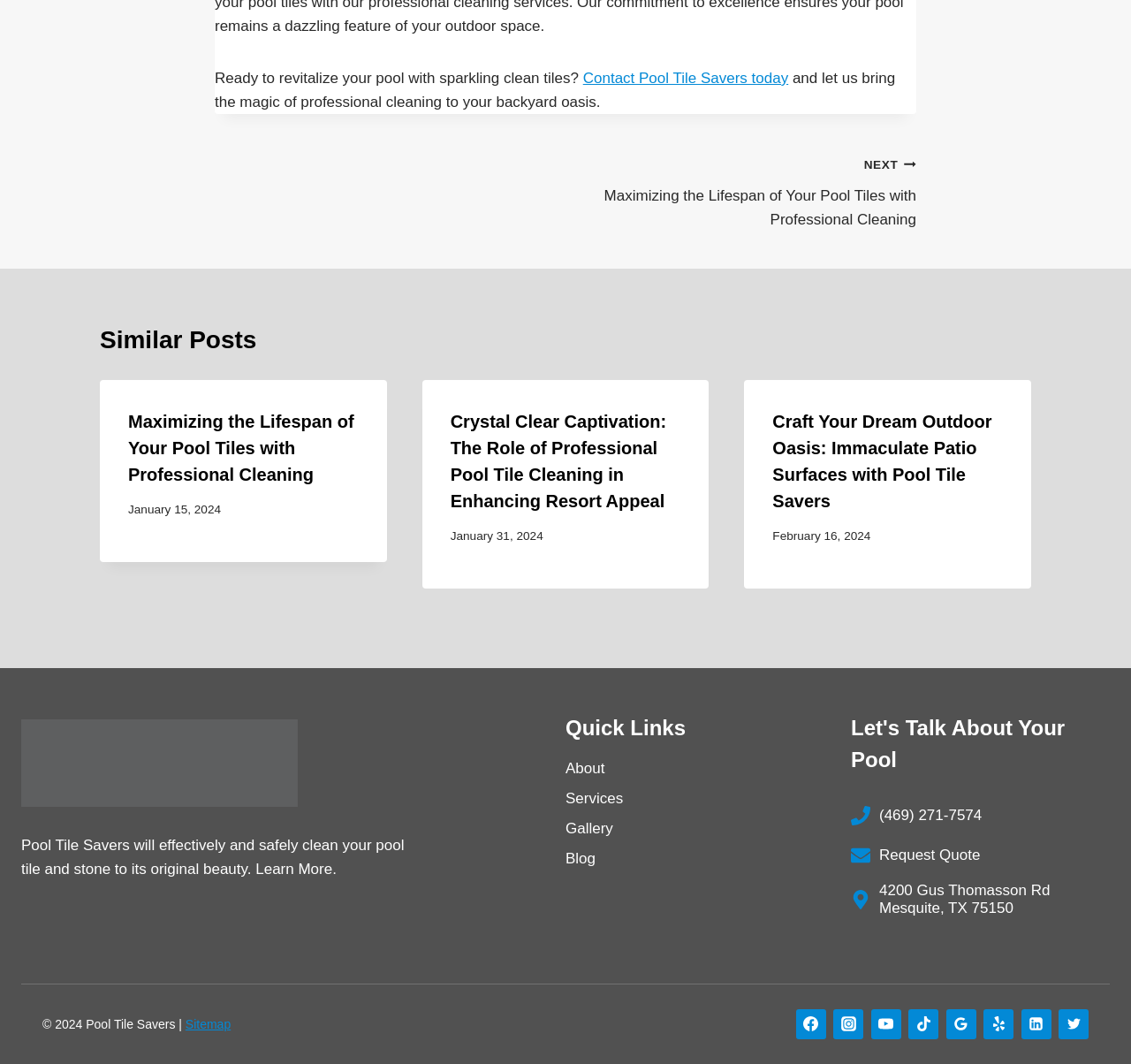Provide the bounding box coordinates in the format (top-left x, top-left y, bottom-right x, bottom-right y). All values are floating point numbers between 0 and 1. Determine the bounding box coordinate of the UI element described as: Contact Pool Tile Savers today

[0.515, 0.066, 0.697, 0.081]